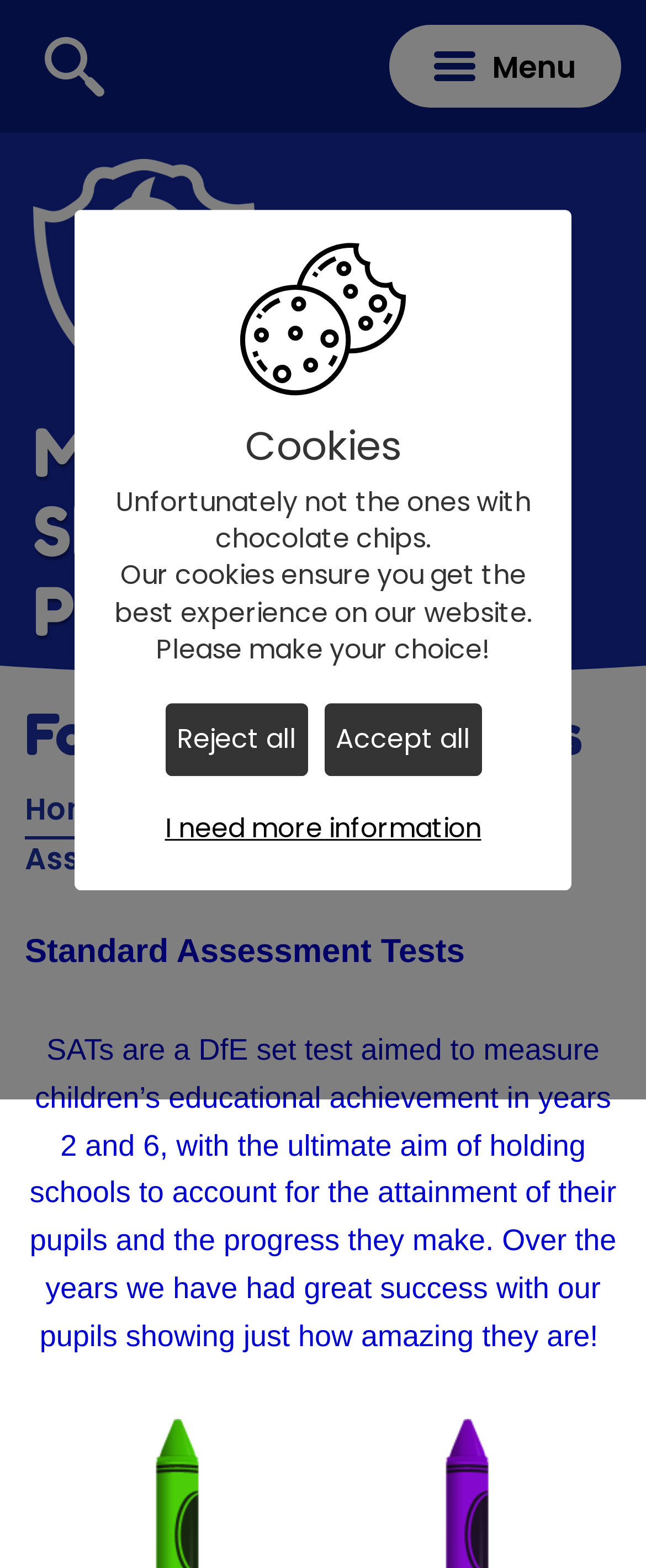Find the bounding box coordinates for the HTML element described as: "Menu". The coordinates should consist of four float values between 0 and 1, i.e., [left, top, right, bottom].

[0.603, 0.016, 0.962, 0.069]